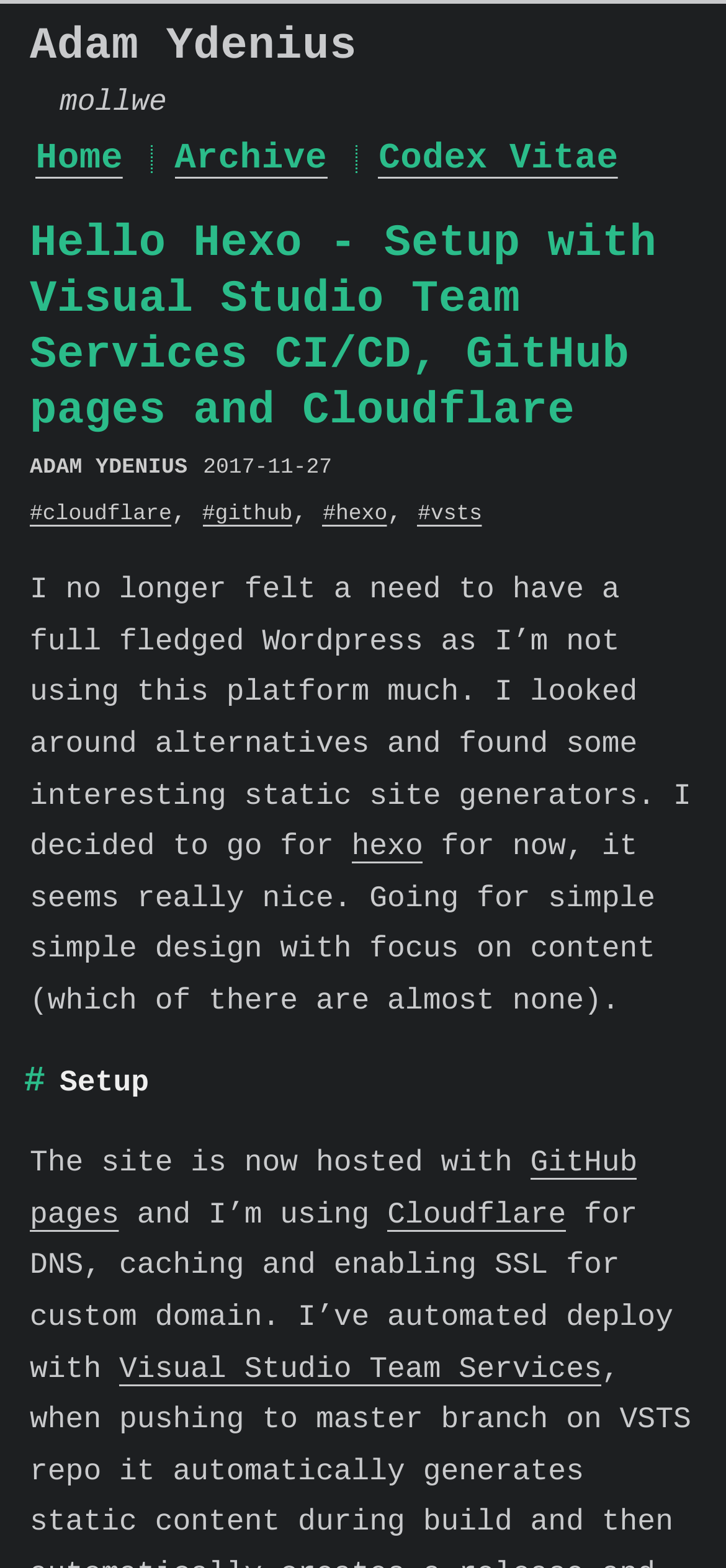Determine the bounding box coordinates of the region to click in order to accomplish the following instruction: "Learn more about GitHub pages". Provide the coordinates as four float numbers between 0 and 1, specifically [left, top, right, bottom].

[0.041, 0.731, 0.878, 0.785]